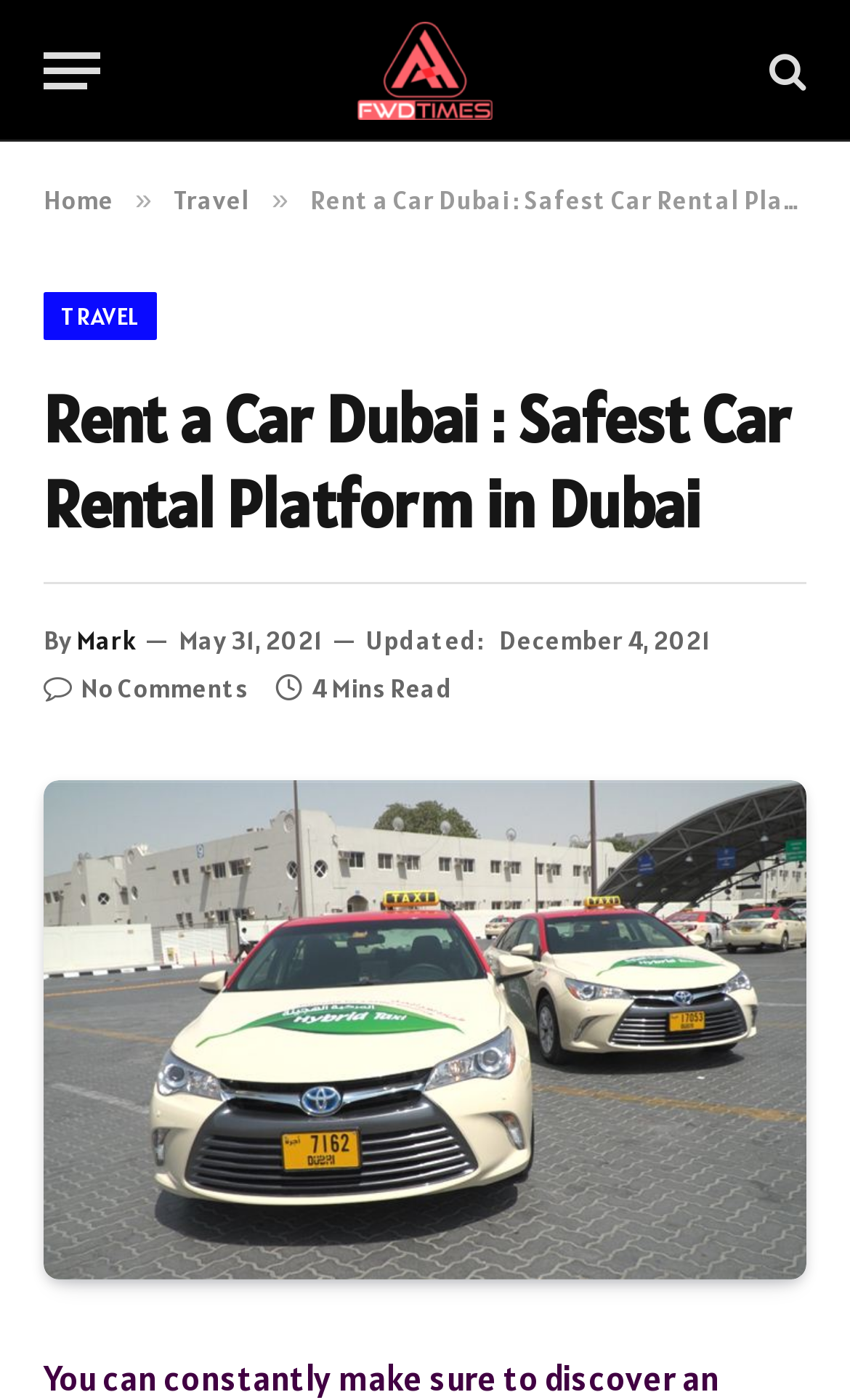Write an extensive caption that covers every aspect of the webpage.

The webpage is about renting a car in Dubai, specifically promoting Fwdtimes as the safest car rental platform. At the top left, there is a "Menu" button. Next to it, on the top center, is the Fwdtimes logo, which is an image with a link to the website. On the top right, there is a search icon represented by a magnifying glass symbol.

Below the top section, there are navigation links, including "Home" and "Travel", separated by a "»" symbol. Underneath, there is a large heading that reads "Rent a Car Dubai : Safest Car Rental Platform in Dubai". 

On the middle left, there is a byline that says "By Mark", accompanied by a timestamp showing the article was published on May 31, 2021, and updated on December 4, 2021. Below this section, there is a link indicating that there are no comments, and a note that the article takes 4 minutes to read.

The main content of the webpage is a large article with a title that matches the heading, accompanied by a large image that spans the entire width of the page.